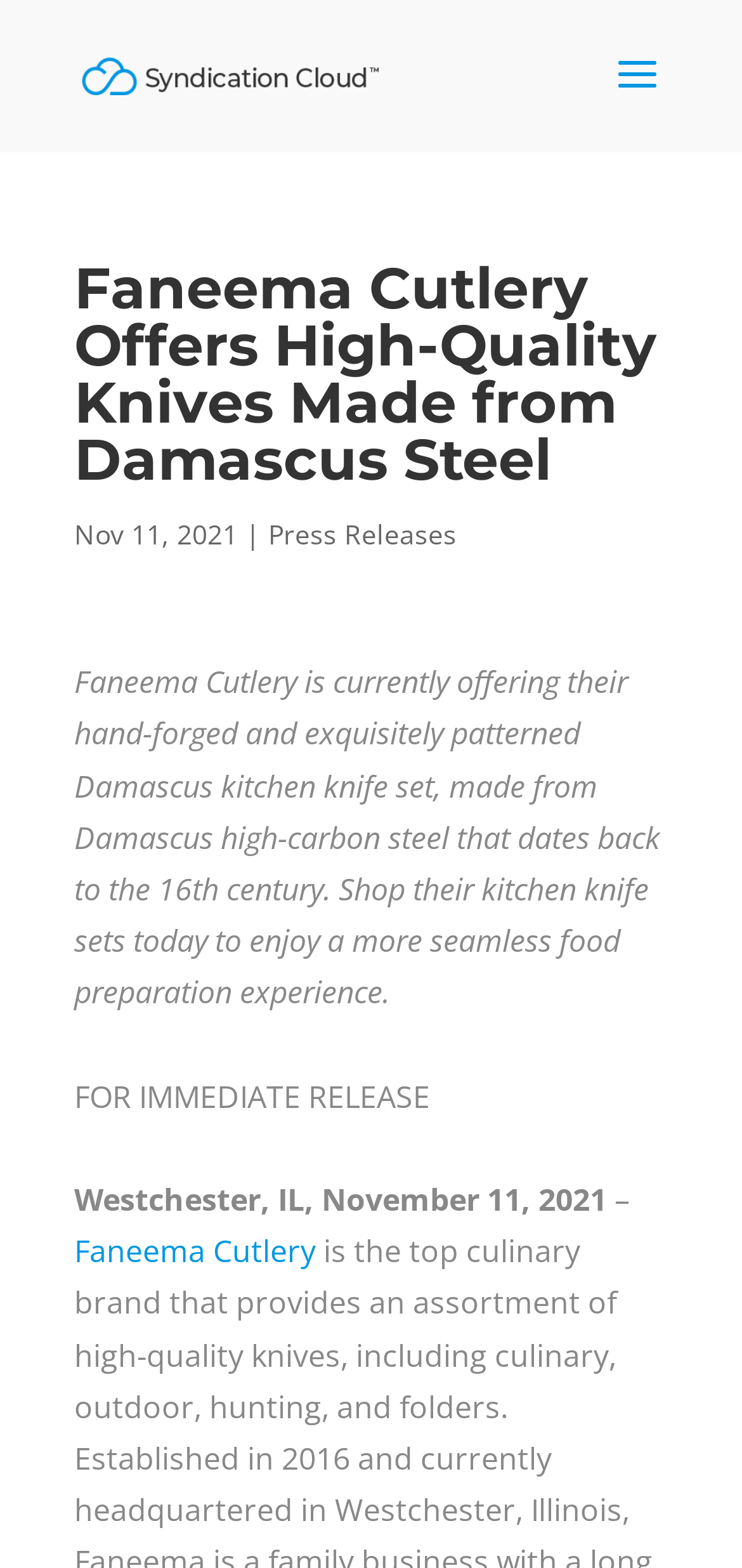Identify and provide the text content of the webpage's primary headline.

Faneema Cutlery Offers High-Quality Knives Made from Damascus Steel